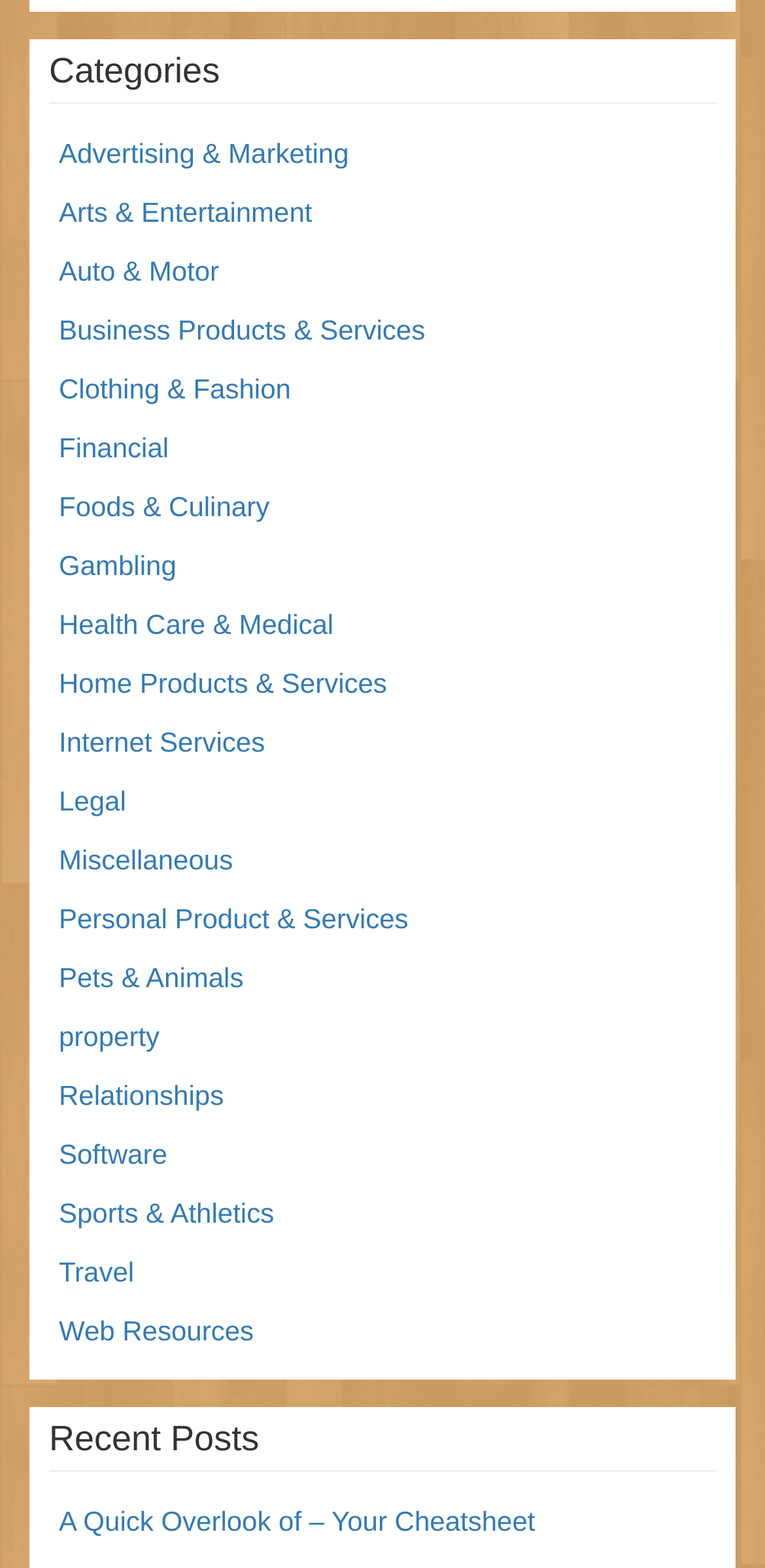Based on the visual content of the image, answer the question thoroughly: How many recent posts are shown?

I saw a heading 'Recent Posts' and below it, there is only one link, which suggests that there is only one recent post shown.